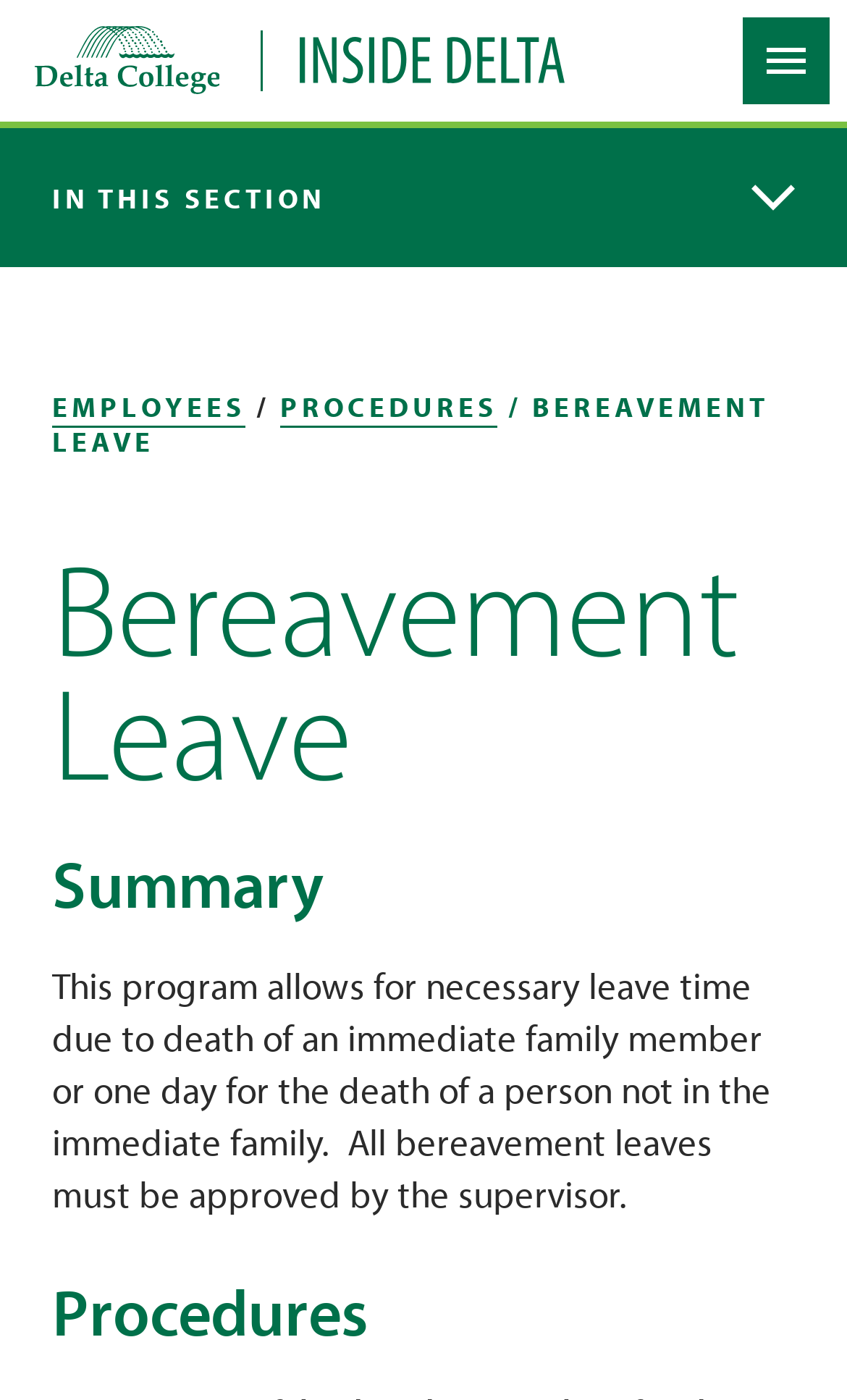Bounding box coordinates are specified in the format (top-left x, top-left y, bottom-right x, bottom-right y). All values are floating point numbers bounded between 0 and 1. Please provide the bounding box coordinate of the region this sentence describes: employees

[0.062, 0.278, 0.29, 0.302]